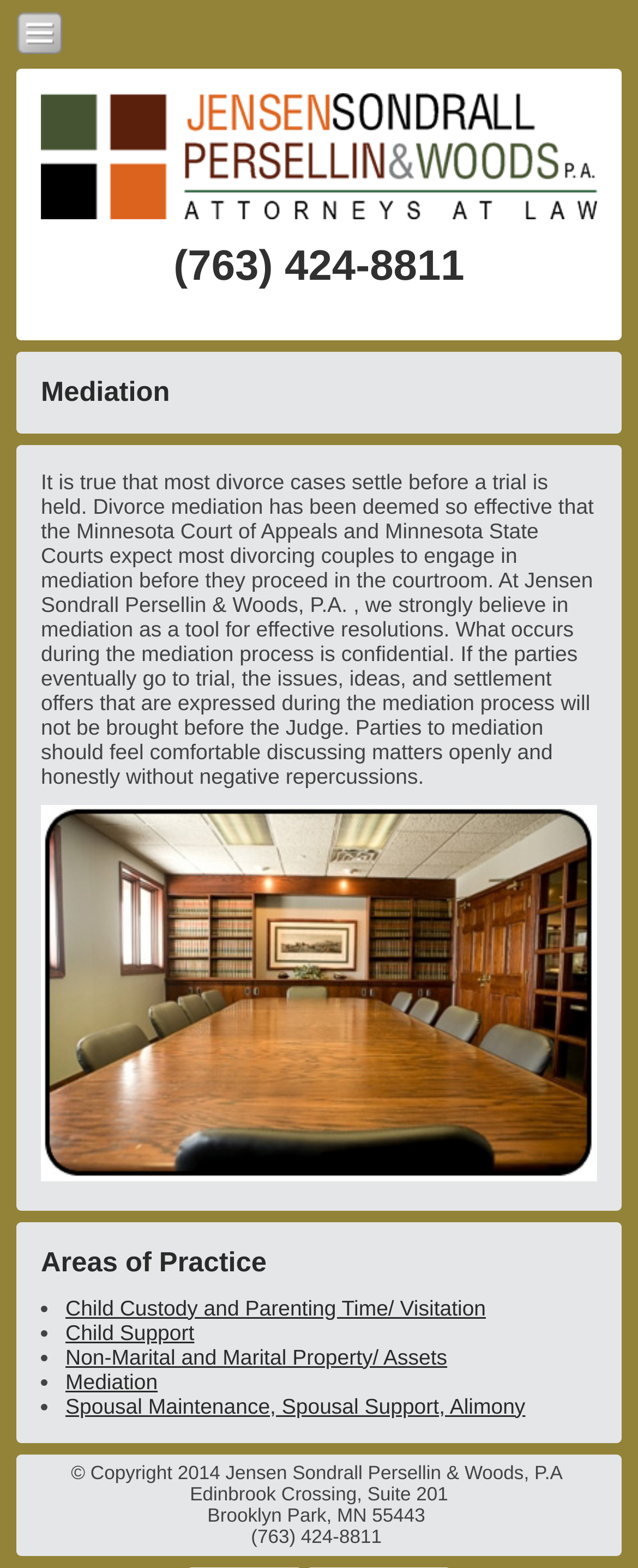What is the phone number on the webpage?
Provide a one-word or short-phrase answer based on the image.

(763) 424-8811